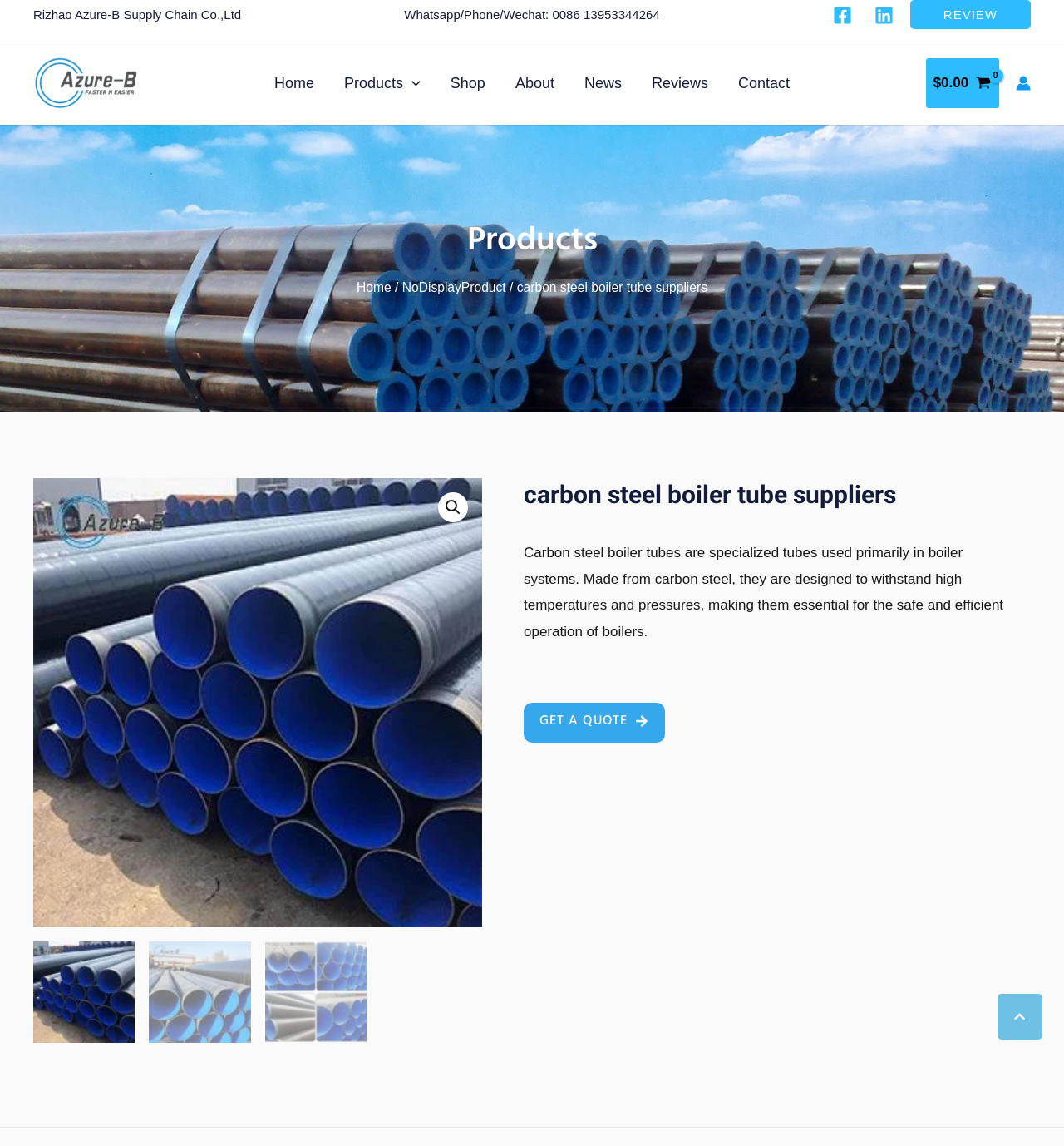Please locate the bounding box coordinates of the region I need to click to follow this instruction: "click on Home".

None